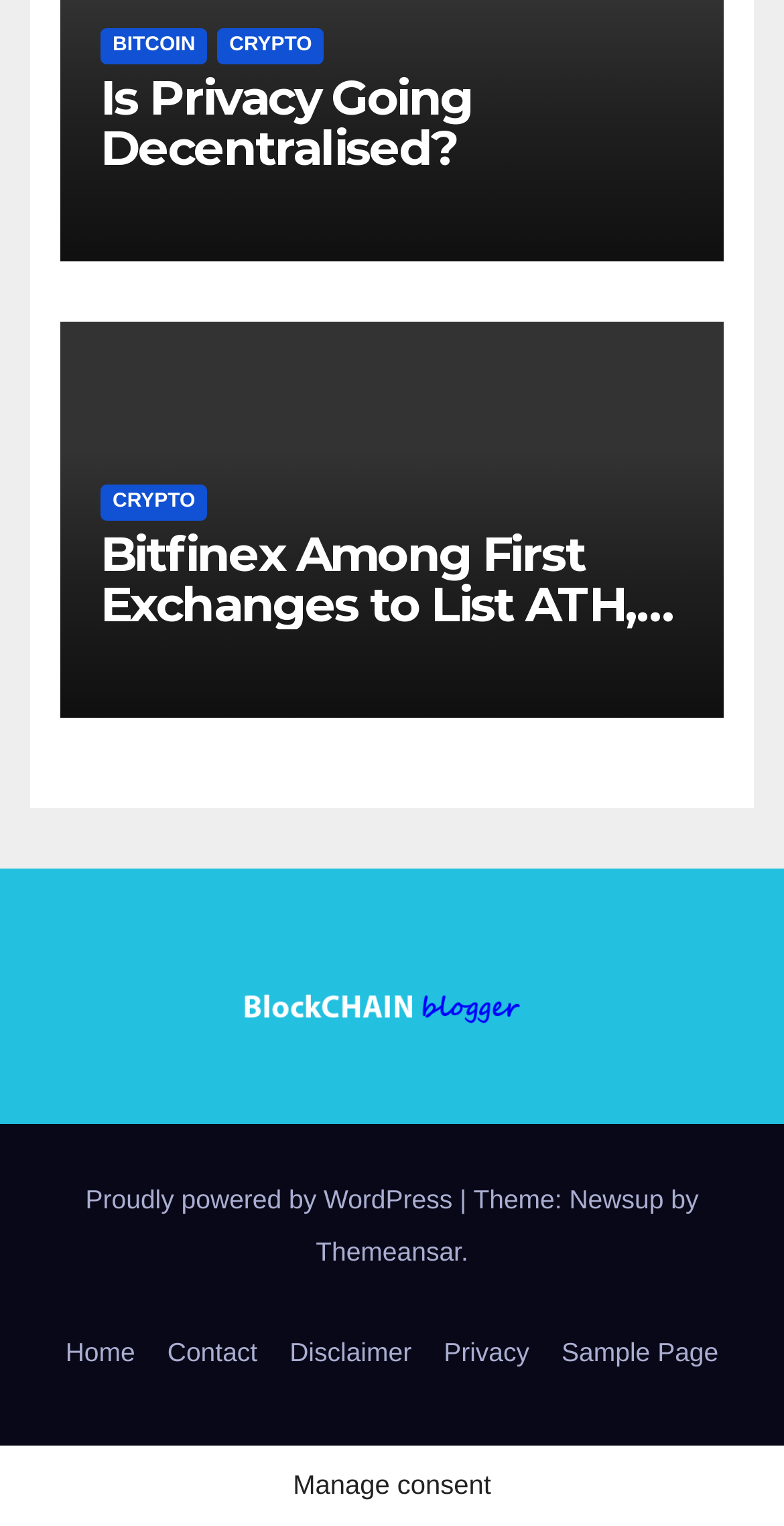What is the name of the exchange mentioned in the second article?
Please answer the question with a single word or phrase, referencing the image.

Bitfinex